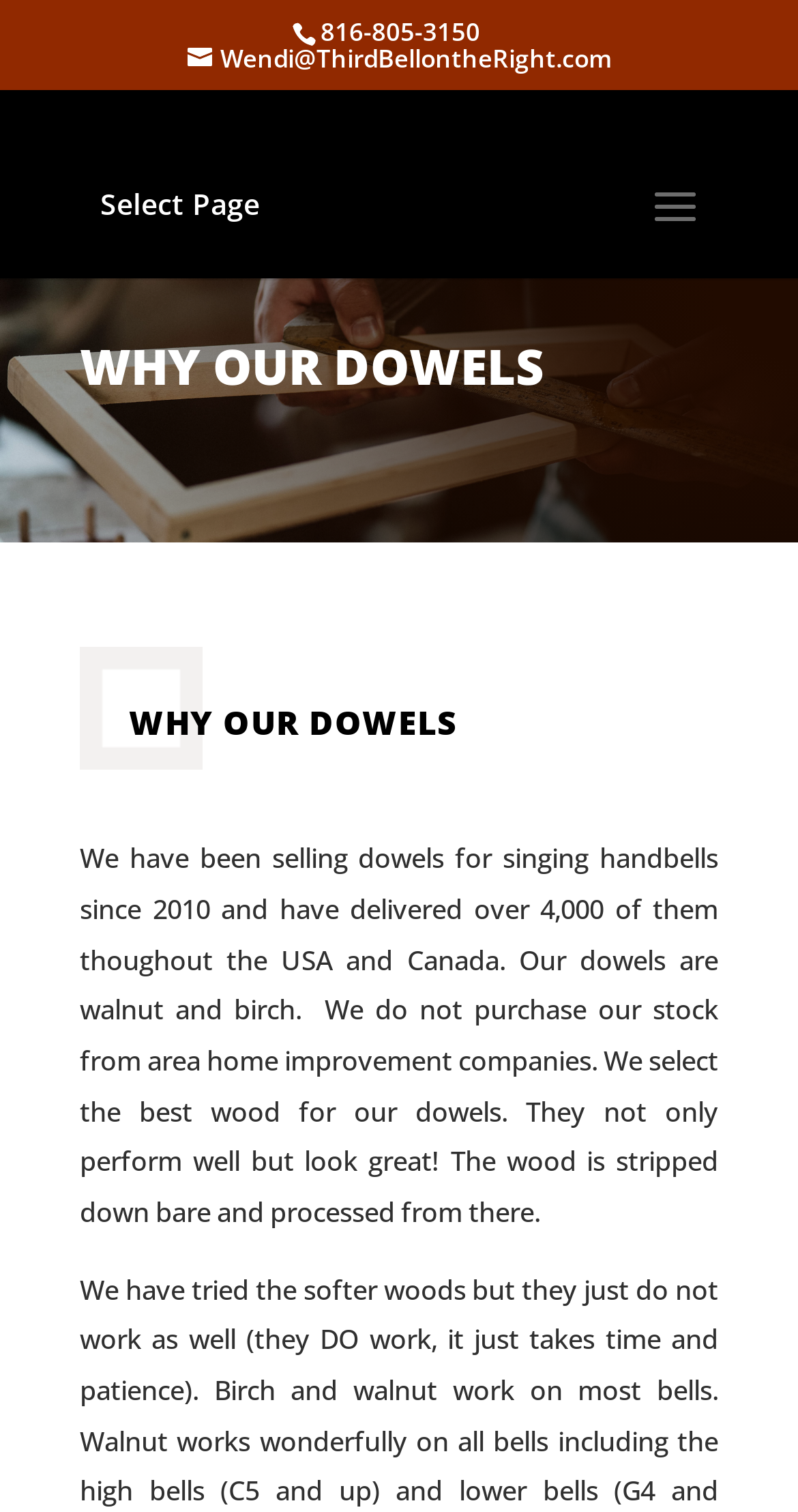Describe all the significant parts and information present on the webpage.

The webpage is about Singing Handbells, specifically highlighting the benefits of their dowels. At the top-right corner, there is a phone number "816-805-3150" and an email address "Wendi@ThirdBellontheRight.com" in the form of a link. Below these contact details, there is a dropdown menu labeled "Select Page". 

The main content of the webpage is divided into sections, with two headings "WHY OUR DOWELS" placed at the top and middle of the page, respectively. Between these headings, there is a brief paragraph describing the quality and uniqueness of their dowels, stating that they have been selling them since 2010 and have delivered over 4,000 dowels across the USA and Canada. The text explains that their dowels are made from high-quality walnut and birch wood, carefully selected and processed to ensure excellent performance and appearance.